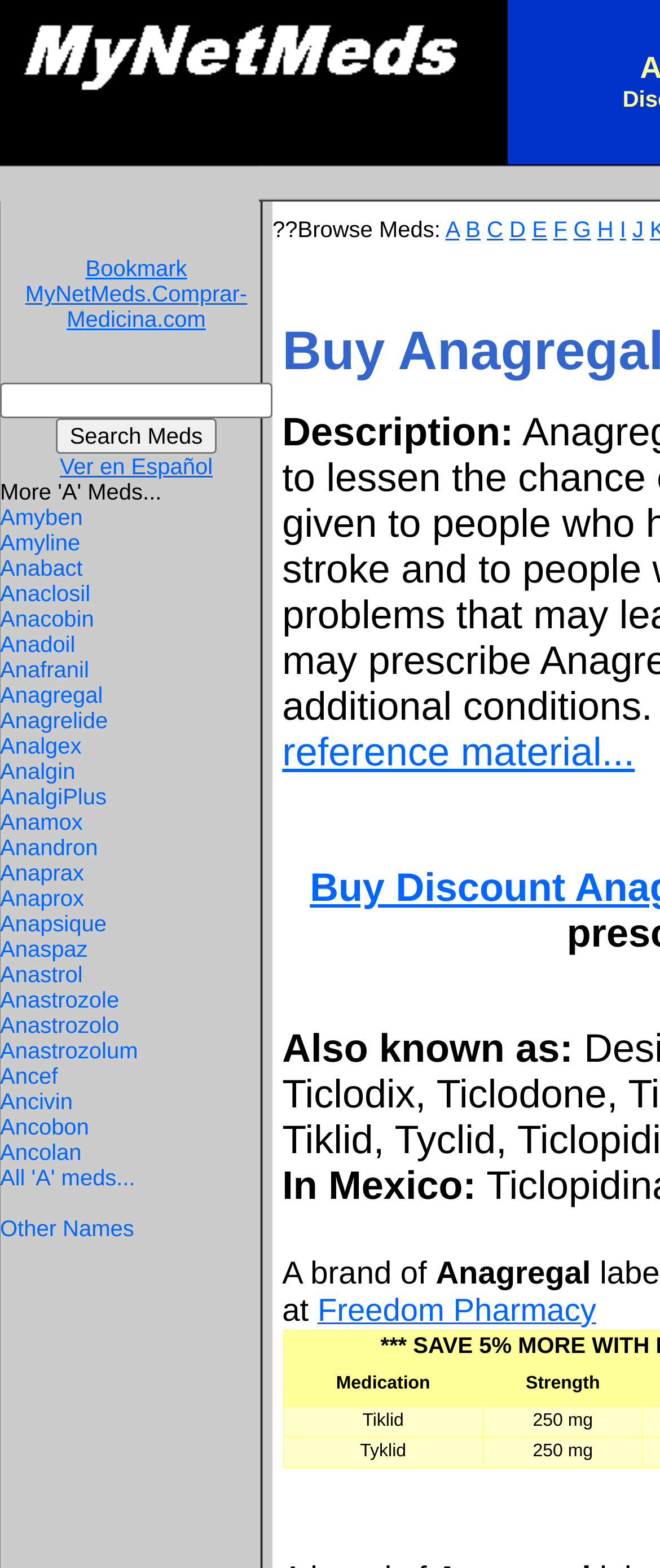What is the purpose of the search box?
Kindly offer a detailed explanation using the data available in the image.

The purpose of the search box can be found in the button 'Search Meds' which is located next to the textbox. It allows users to search for medications.